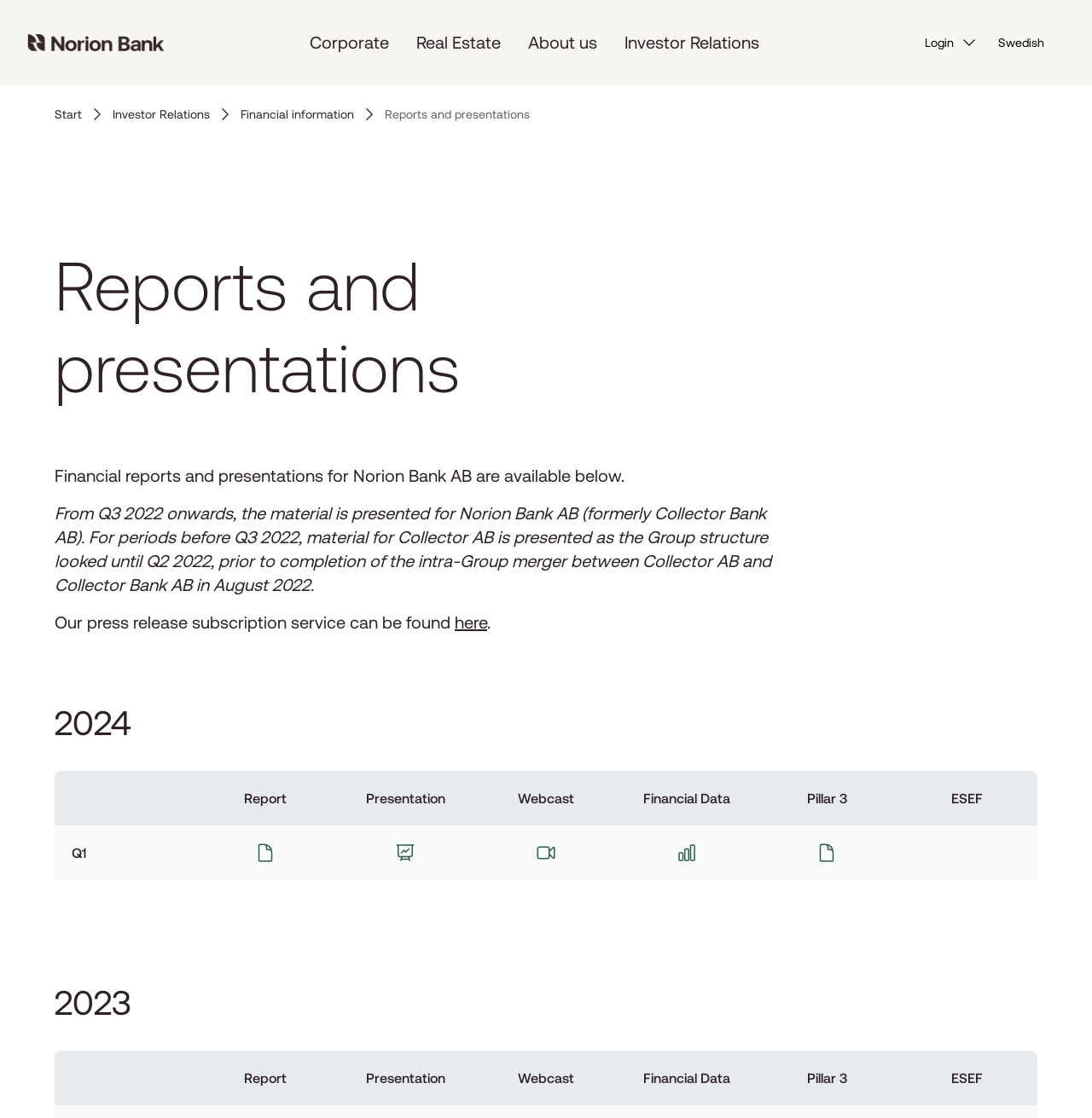What is the name of the bank?
Look at the screenshot and respond with a single word or phrase.

Norion Bank